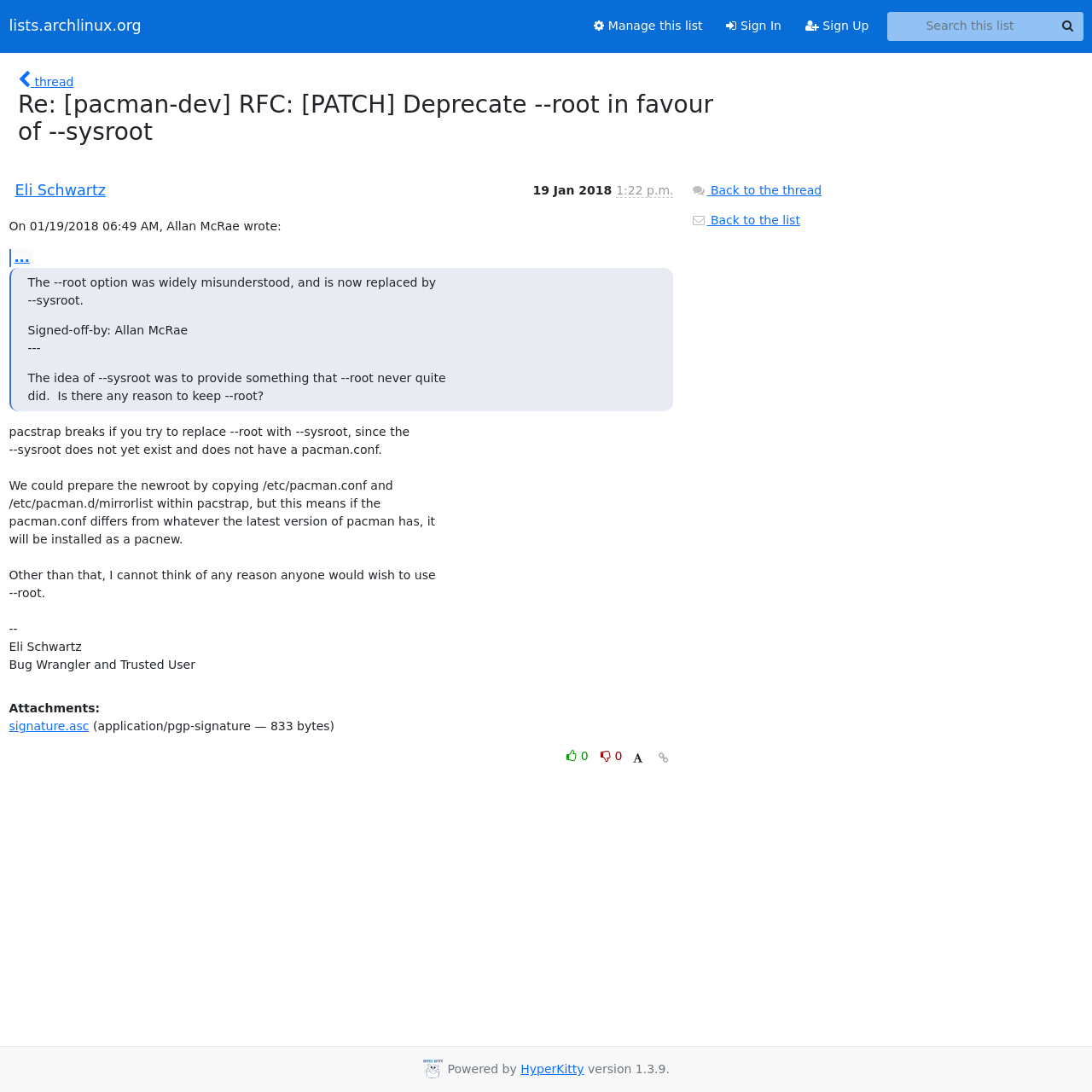Find and specify the bounding box coordinates that correspond to the clickable region for the instruction: "View thread".

[0.016, 0.066, 0.067, 0.083]